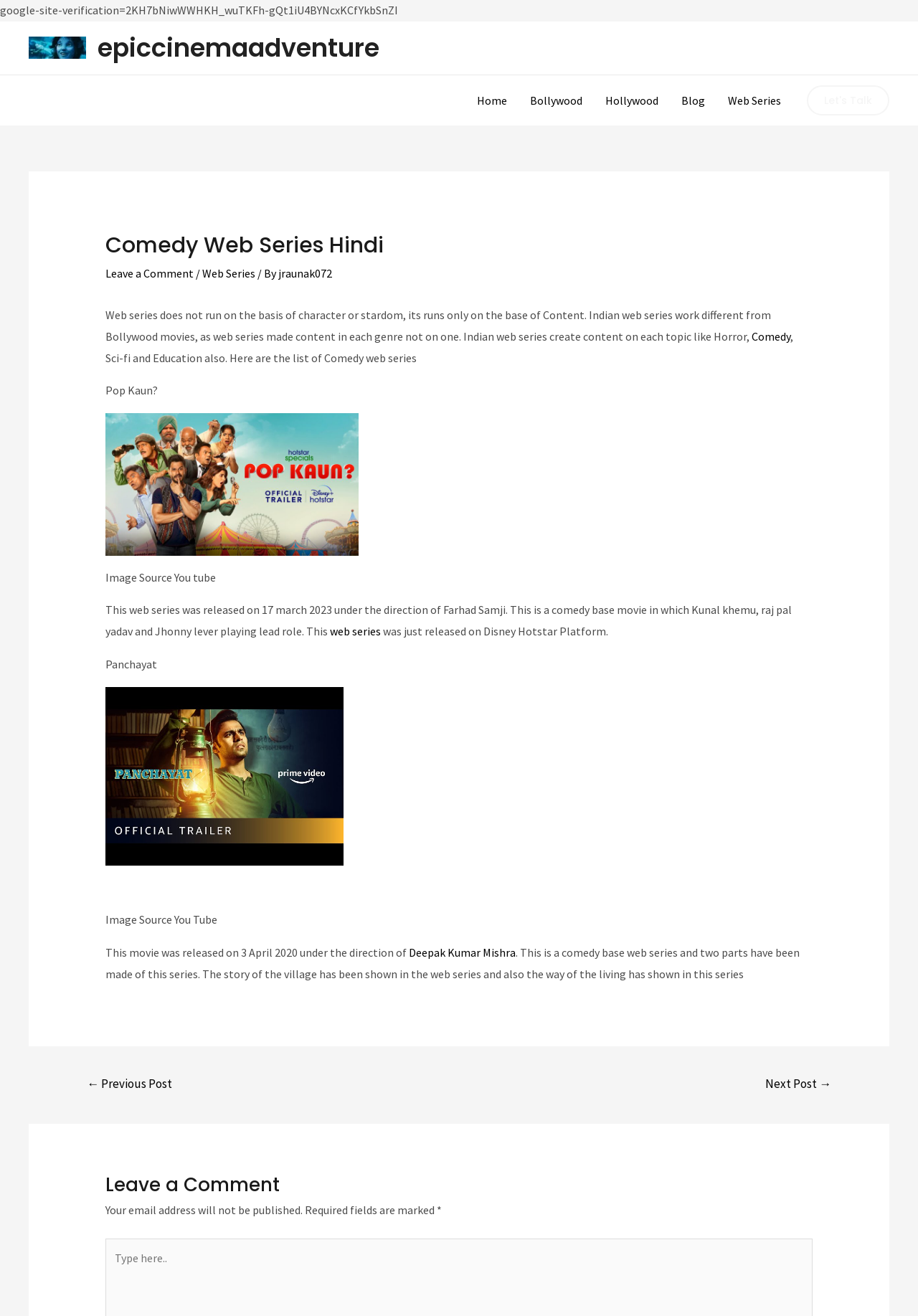Respond to the question below with a single word or phrase:
What is the name of the web series released on 17 March 2023?

Pop Kaun?